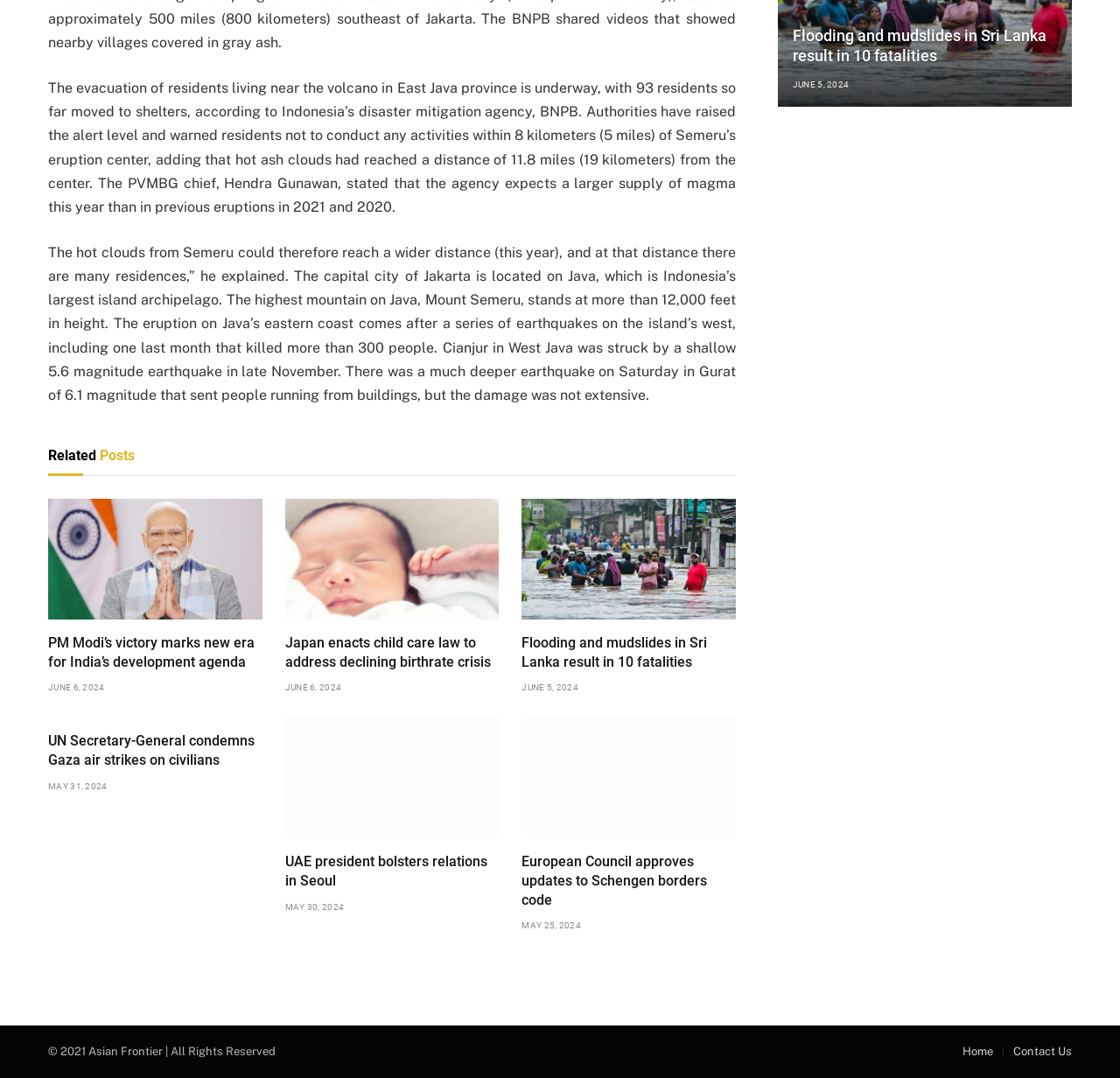What is the category of the articles listed on the webpage?
Look at the image and respond with a single word or a short phrase.

News